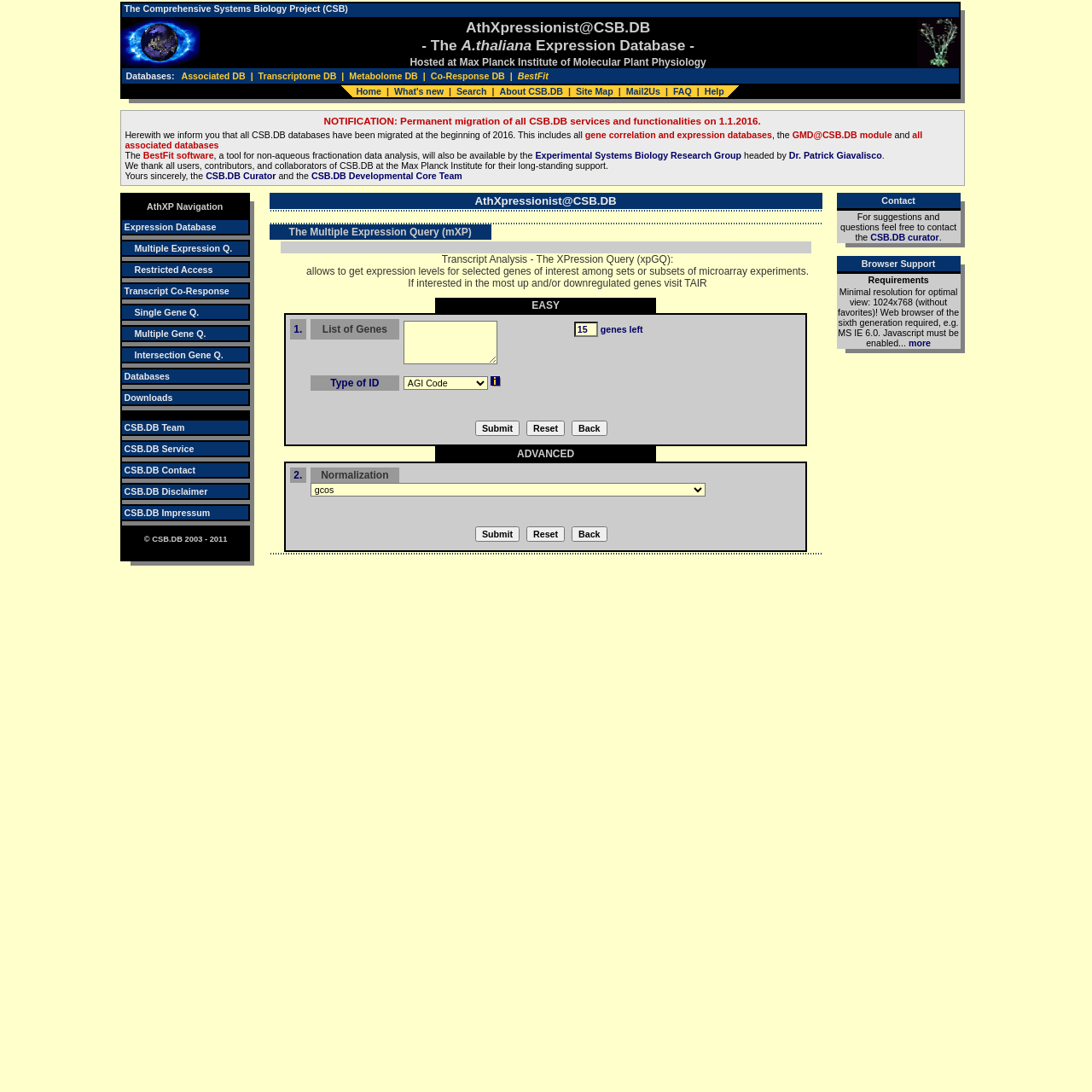Identify the bounding box coordinates of the clickable region to carry out the given instruction: "Follow The Daily Haymaker on gab".

None